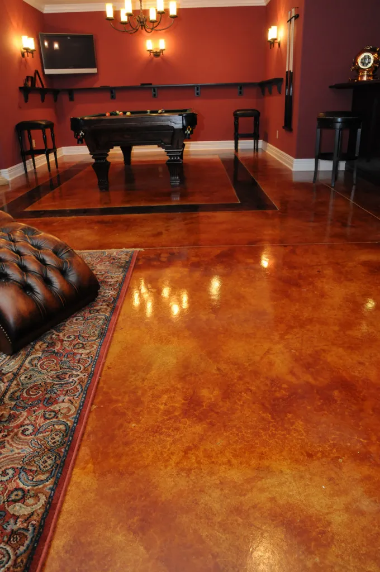Examine the image and give a thorough answer to the following question:
What type of floor is featured in the image?

The caption specifically mentions that the floor is a polished concrete floor with a rich, warm acid-stained finish, which suggests that the floor is made of concrete and has been polished to achieve a glossy surface.